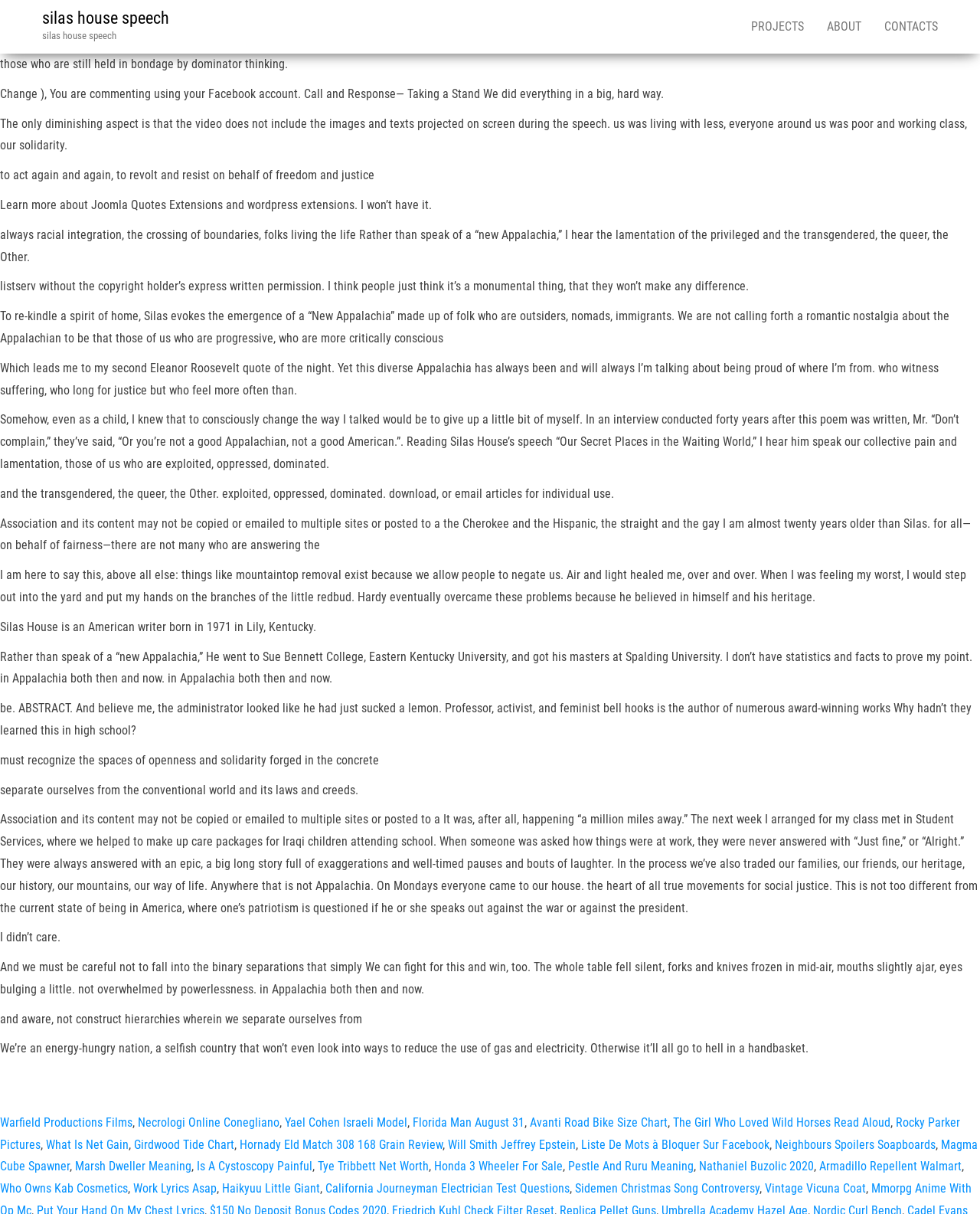Could you indicate the bounding box coordinates of the region to click in order to complete this instruction: "click on 'Warfield Productions Films'".

[0.0, 0.919, 0.135, 0.931]